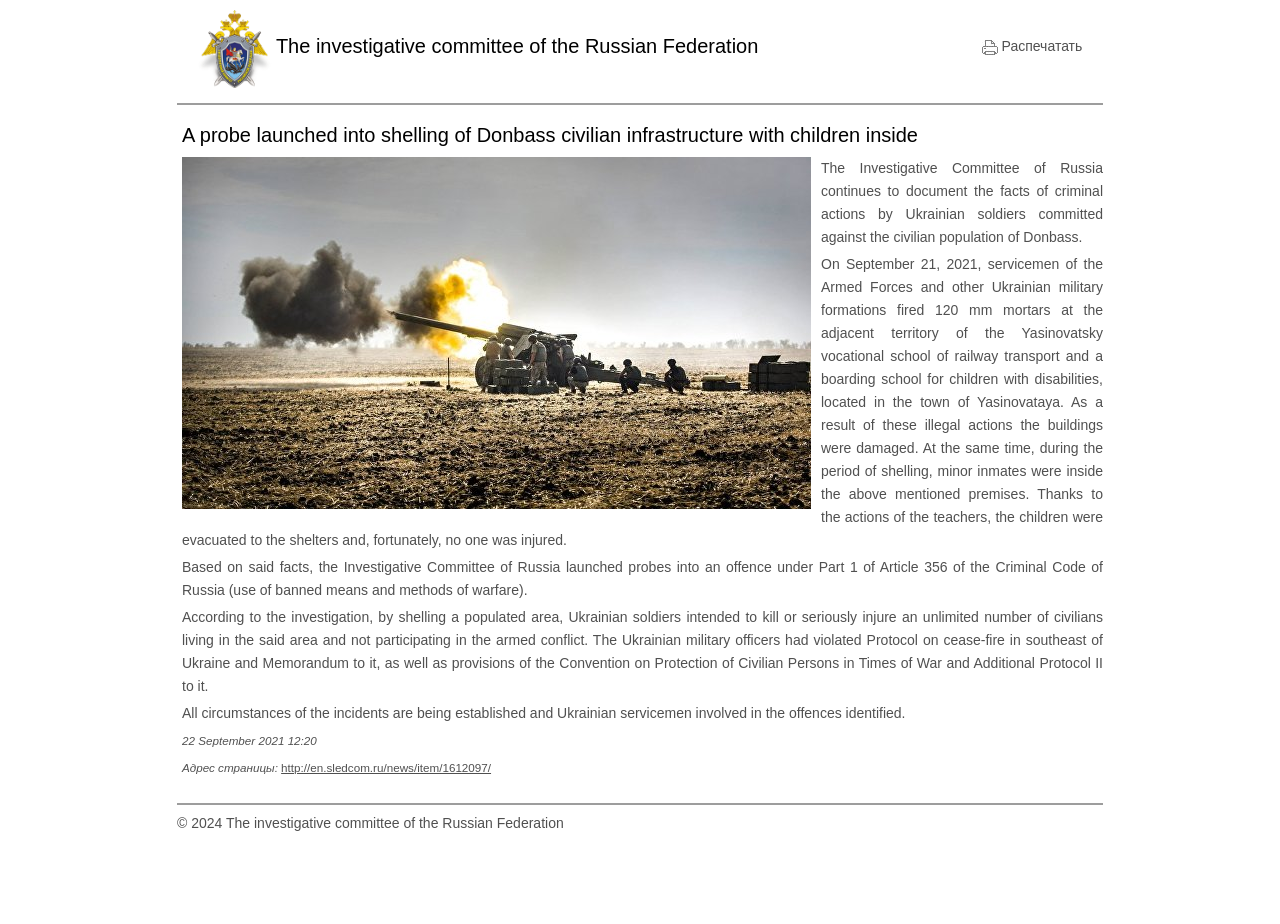Please give a short response to the question using one word or a phrase:
What is the purpose of the investigation?

To document criminal actions